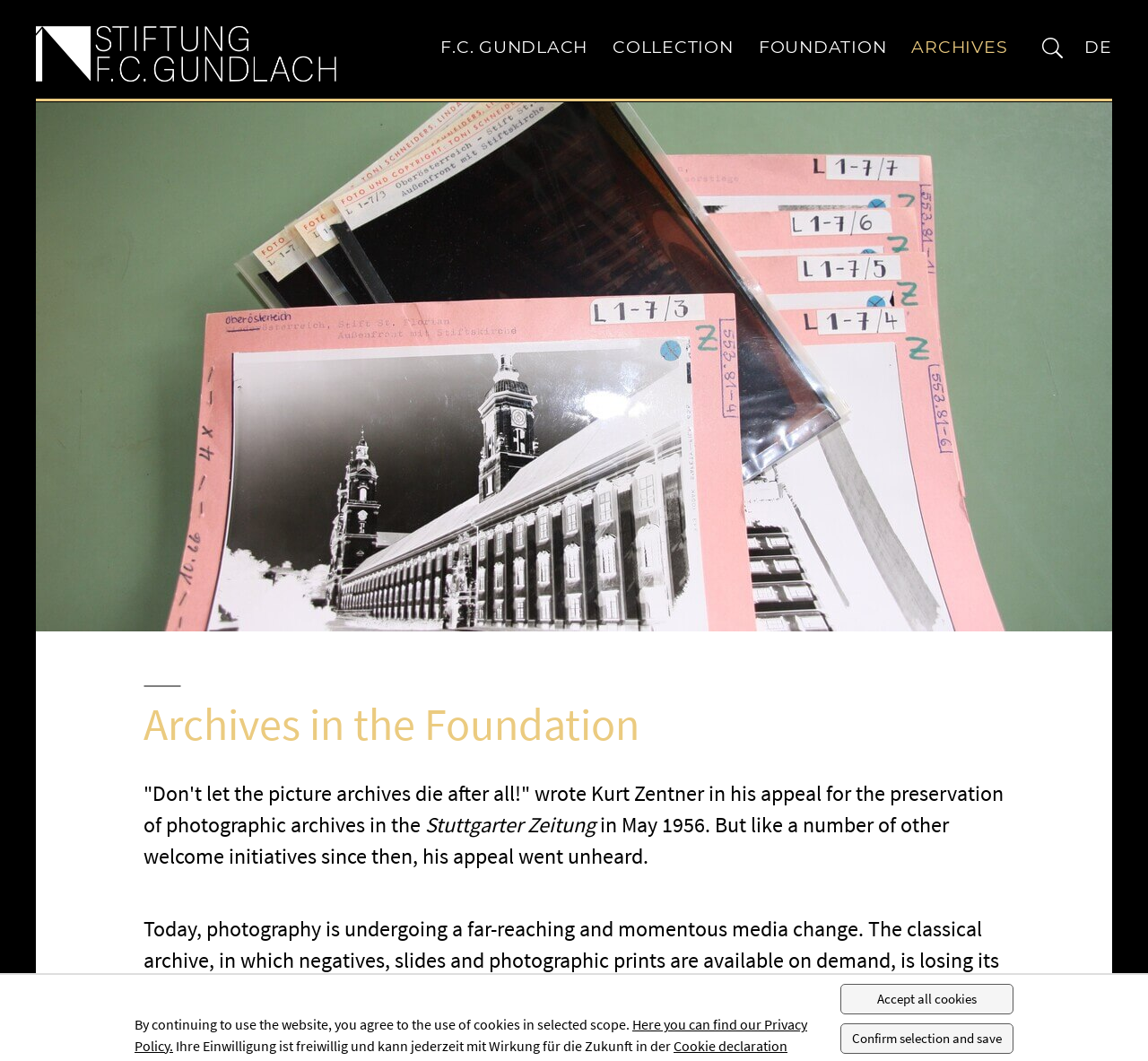What is the purpose of the appeal by Kurt Zentner?
Please provide a comprehensive answer based on the visual information in the image.

According to the text on the webpage, Kurt Zentner made an appeal for the preservation of photographic archives in the Stuttgarter Zeitung in May 1956.